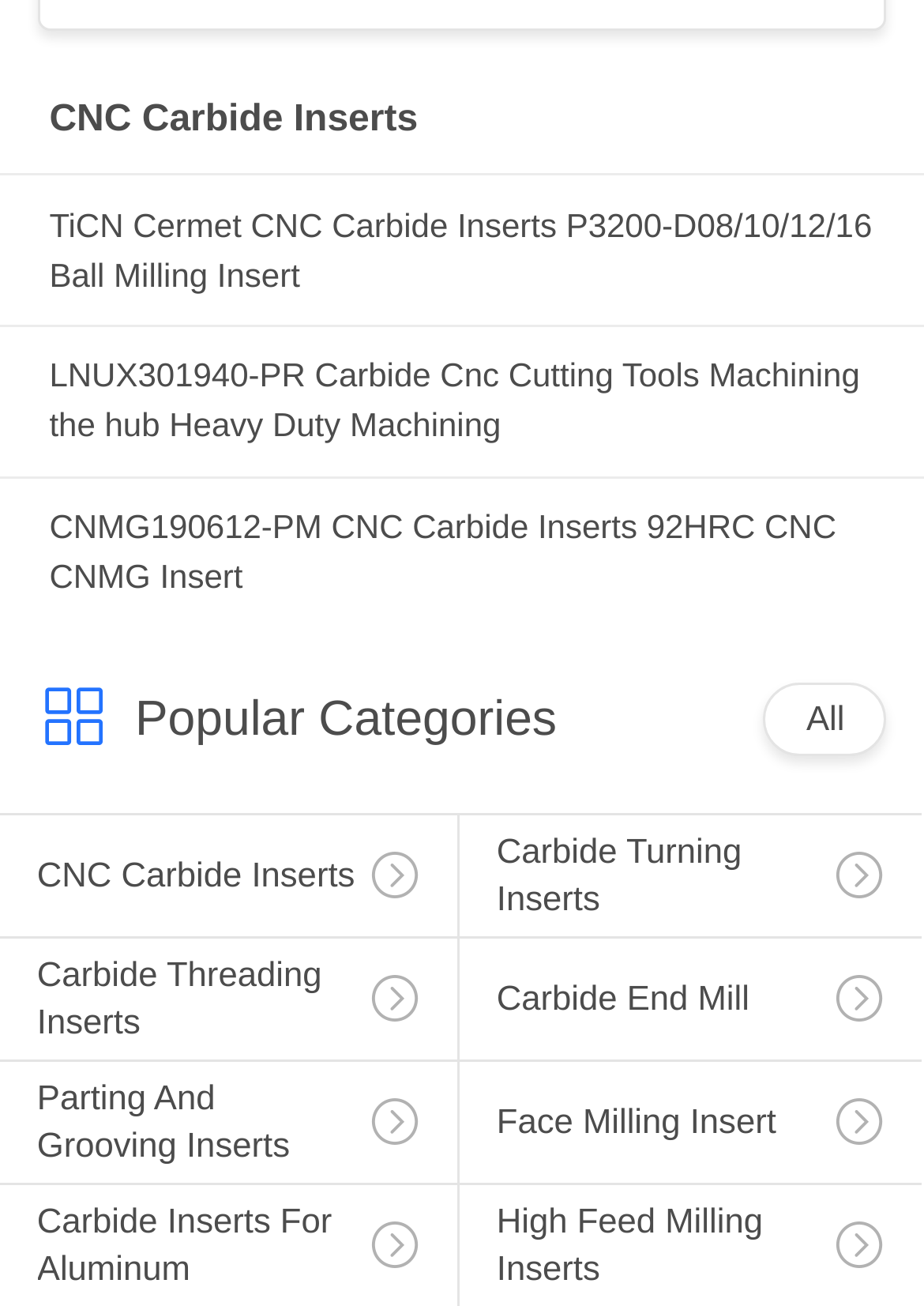How many categories are listed?
Please answer the question with as much detail and depth as you can.

I counted the number of links with headings that start with 'Carbide' and found 7 categories: CNC Carbide Inserts, Carbide Turning Inserts, Carbide Threading Inserts, Carbide End Mill, Parting And Grooving Inserts, Face Milling Insert, and Carbide Inserts For Aluminum.